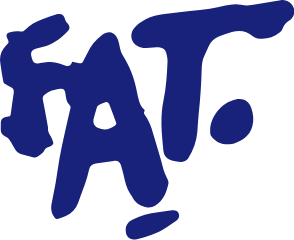Give a concise answer of one word or phrase to the question: 
What does the guide aim to empower crew members to do?

Integrate fitness into their schedules